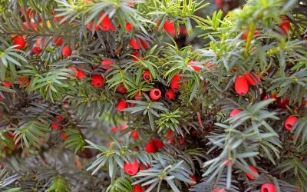Review the image closely and give a comprehensive answer to the question: What shape are the Yew tree's berries?

According to the caption, the bright red fruits arise from the tree's soft, fleshy arils and are distinctively cup-shaped, which implies that the berries have a cup-like shape.